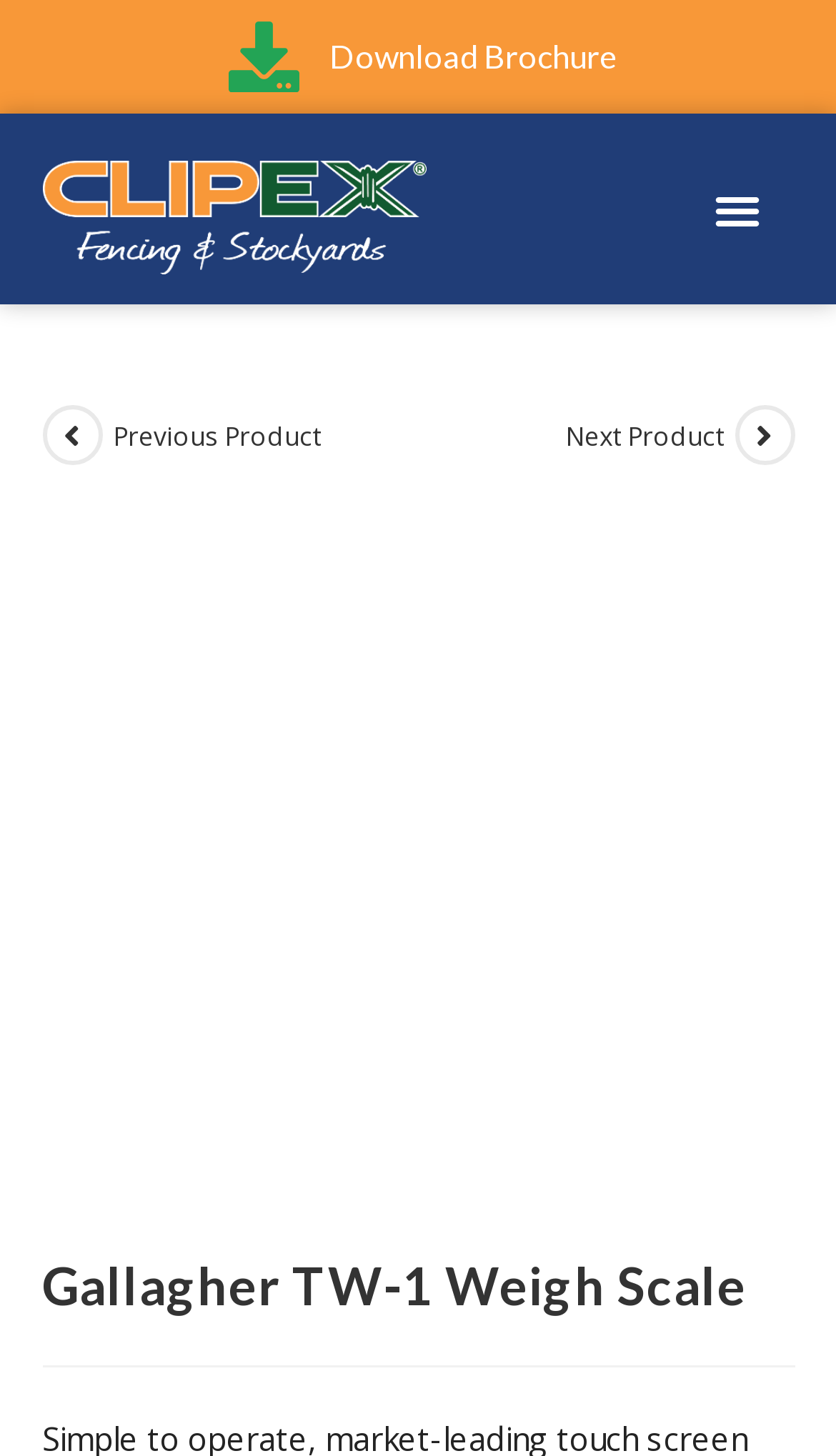From the webpage screenshot, identify the region described by alt="Gallagher TW-1 Weigh Scale" title="gallagher-tw-1". Provide the bounding box coordinates as (top-left x, top-left y, bottom-right x, bottom-right y), with each value being a floating point number between 0 and 1.

[0.05, 0.583, 0.95, 0.612]